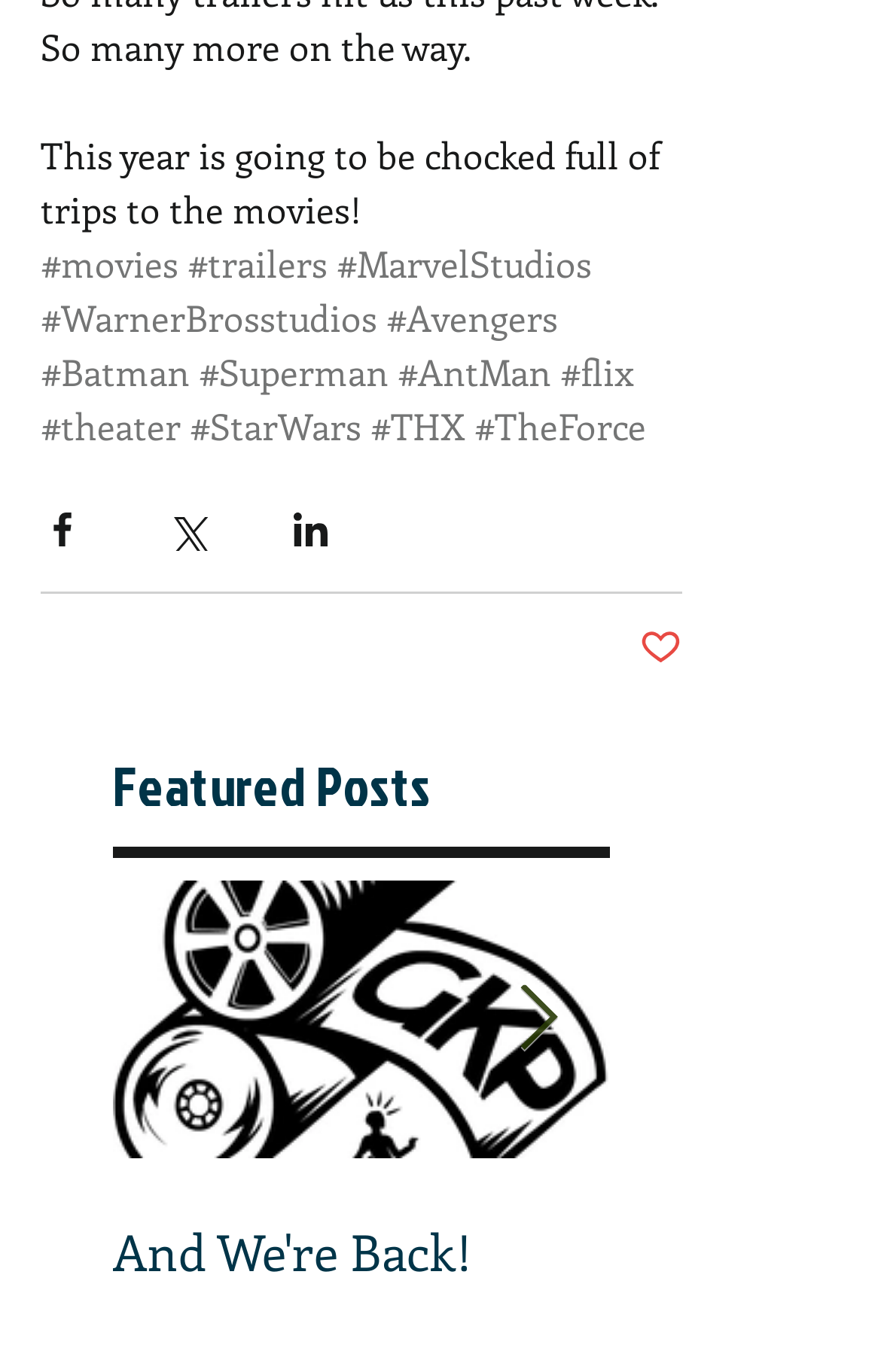Determine the bounding box coordinates of the clickable element to complete this instruction: "Share via Facebook". Provide the coordinates in the format of four float numbers between 0 and 1, [left, top, right, bottom].

[0.046, 0.37, 0.095, 0.401]